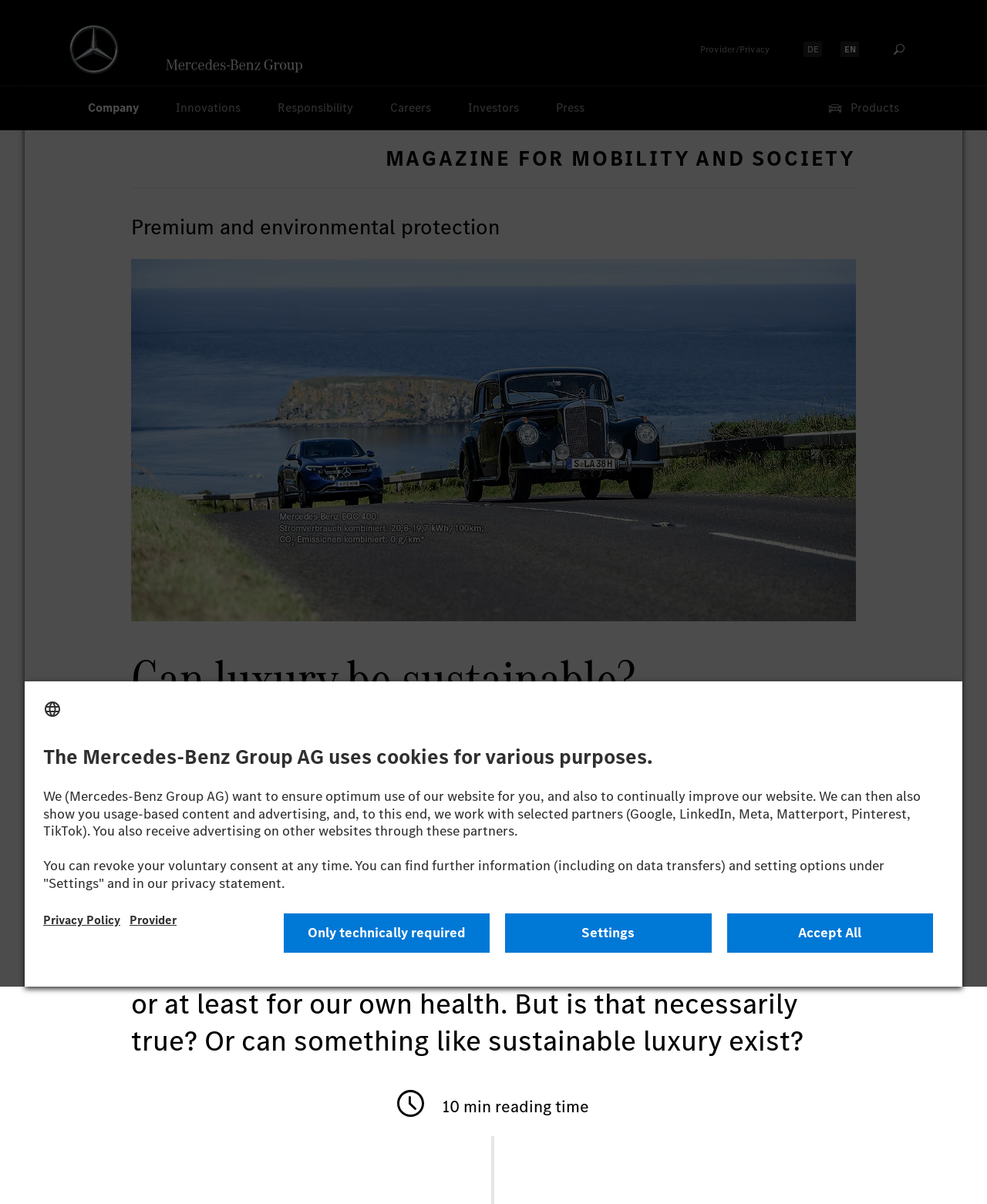Reply to the question with a single word or phrase:
What is the main topic of the webpage?

Sustainability and luxury